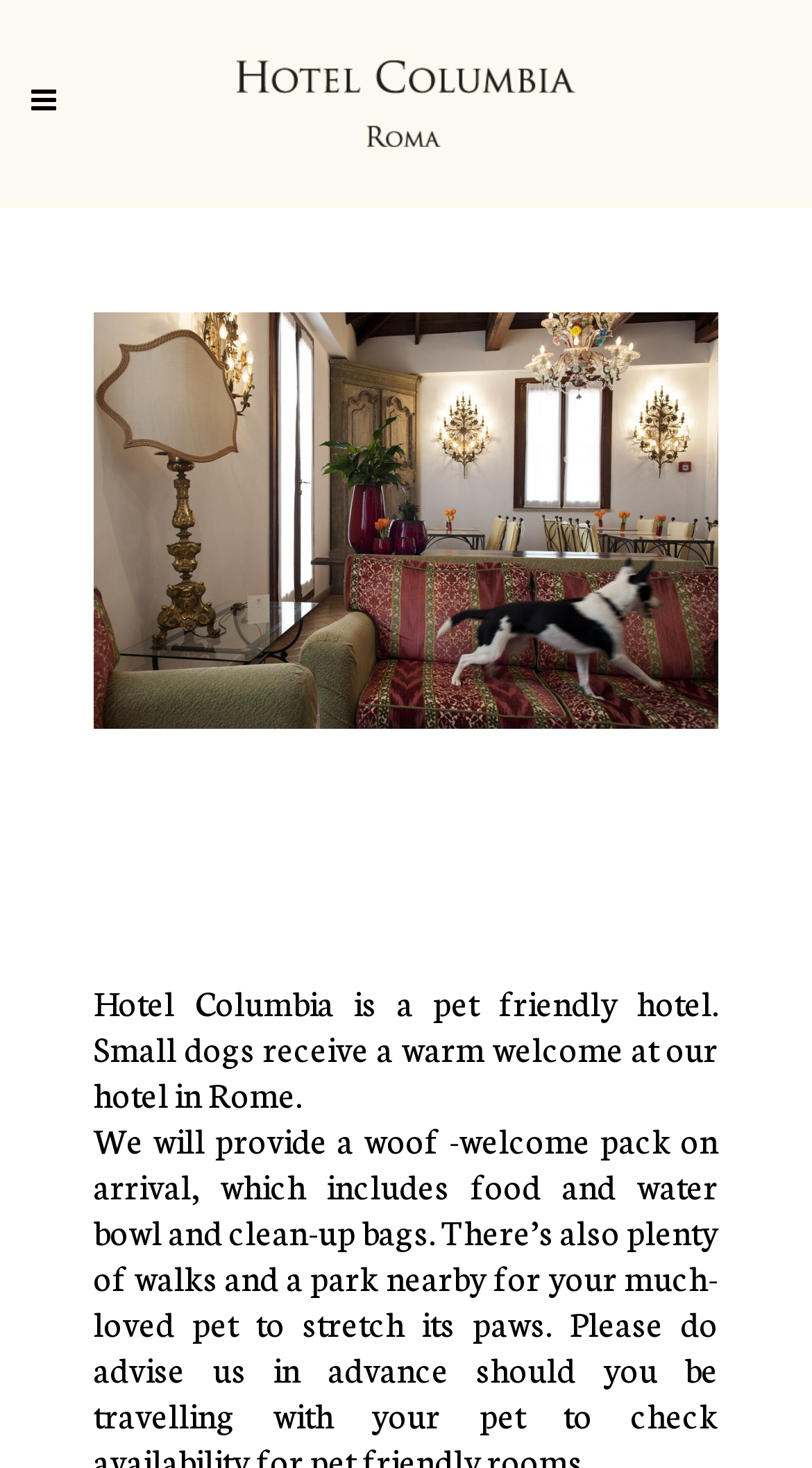Based on the image, provide a detailed response to the question:
What is the main theme of the image?

The main theme of the image is 'Pet friendly hotel' which is an image located at the top of the webpage, and has a bounding box coordinate of [0.115, 0.213, 0.885, 0.497]. The image is likely showing a pet-friendly environment at the Hotel Columbia in Rome.